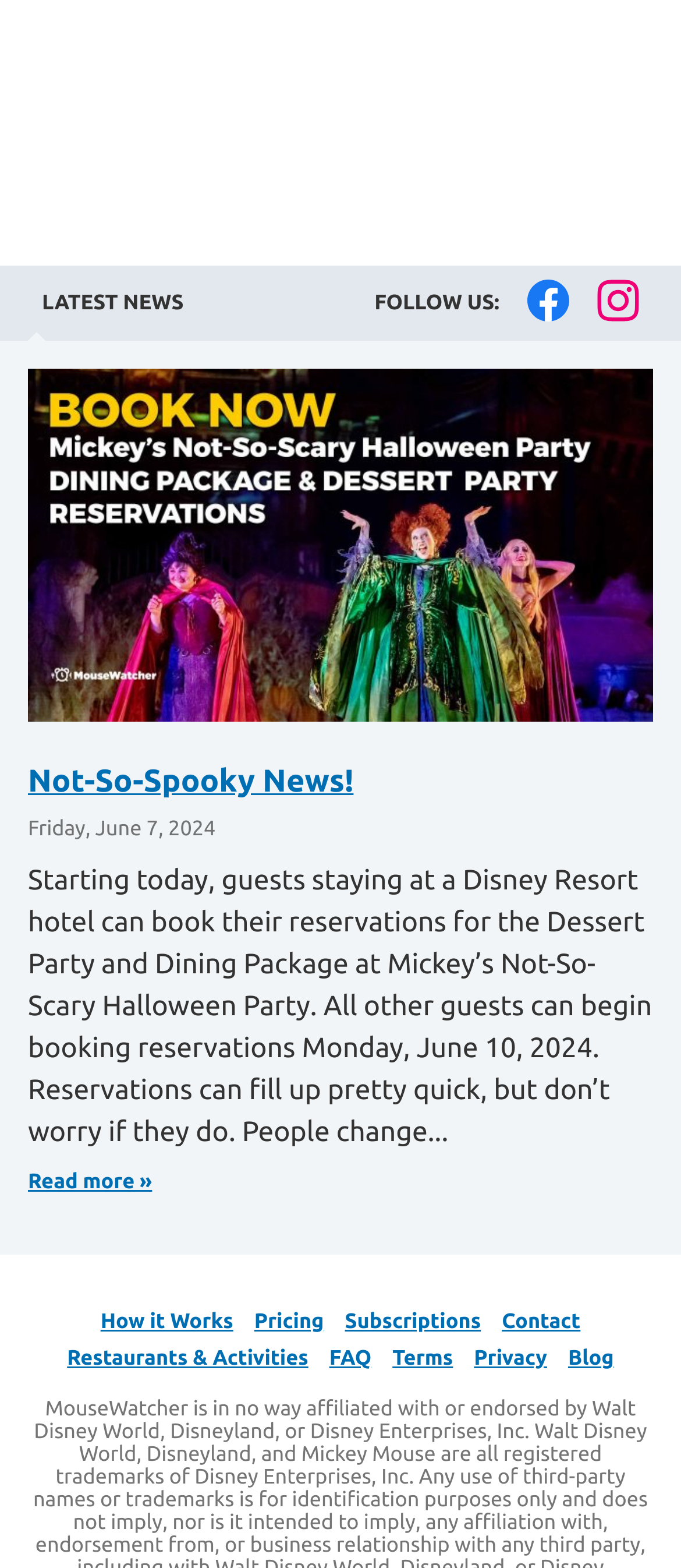Using the given description, provide the bounding box coordinates formatted as (top-left x, top-left y, bottom-right x, bottom-right y), with all values being floating point numbers between 0 and 1. Description: Subscriptions

[0.506, 0.836, 0.706, 0.85]